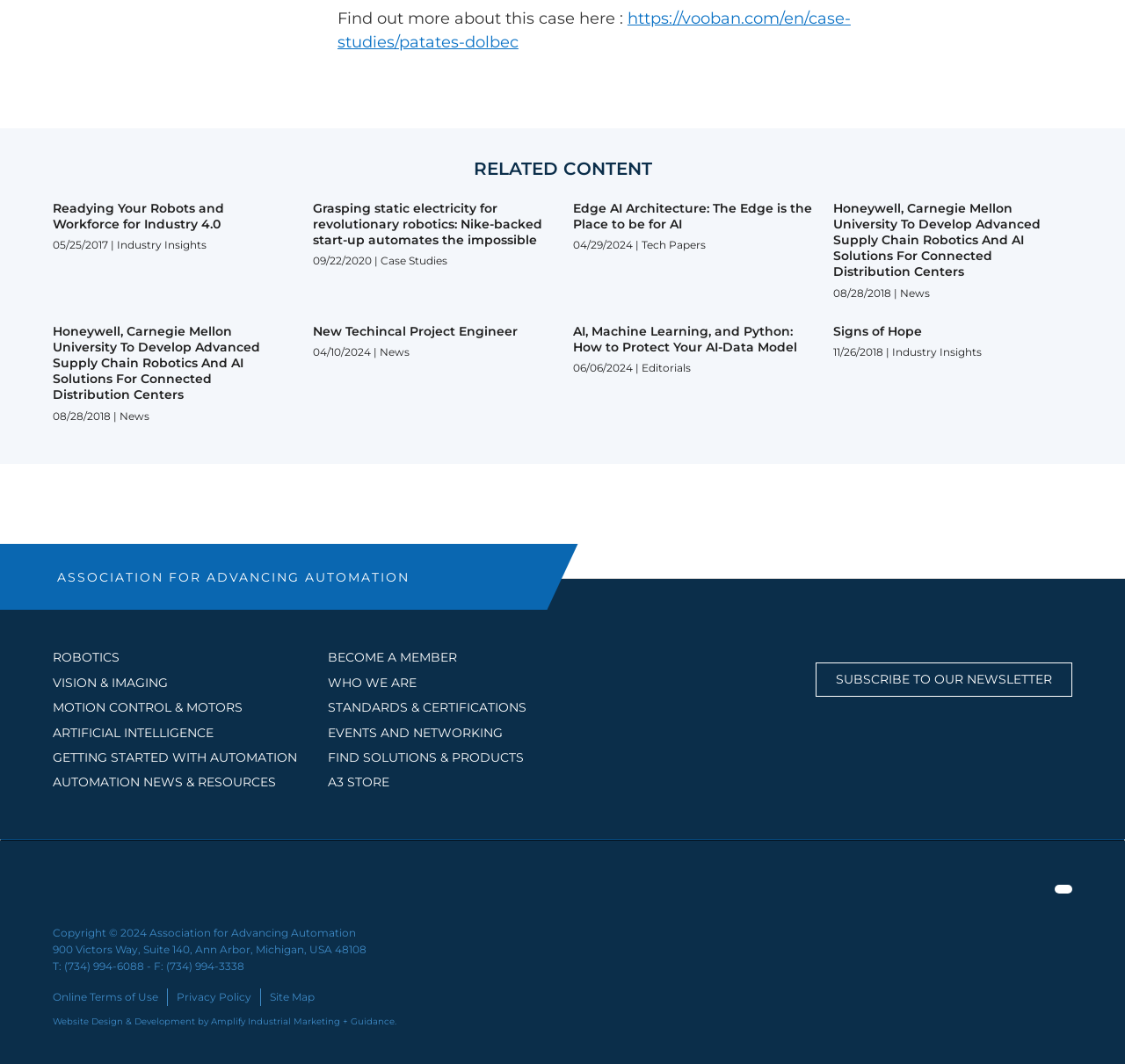Provide the bounding box coordinates of the area you need to click to execute the following instruction: "Read about Patates Dolbec case study".

[0.3, 0.008, 0.756, 0.048]